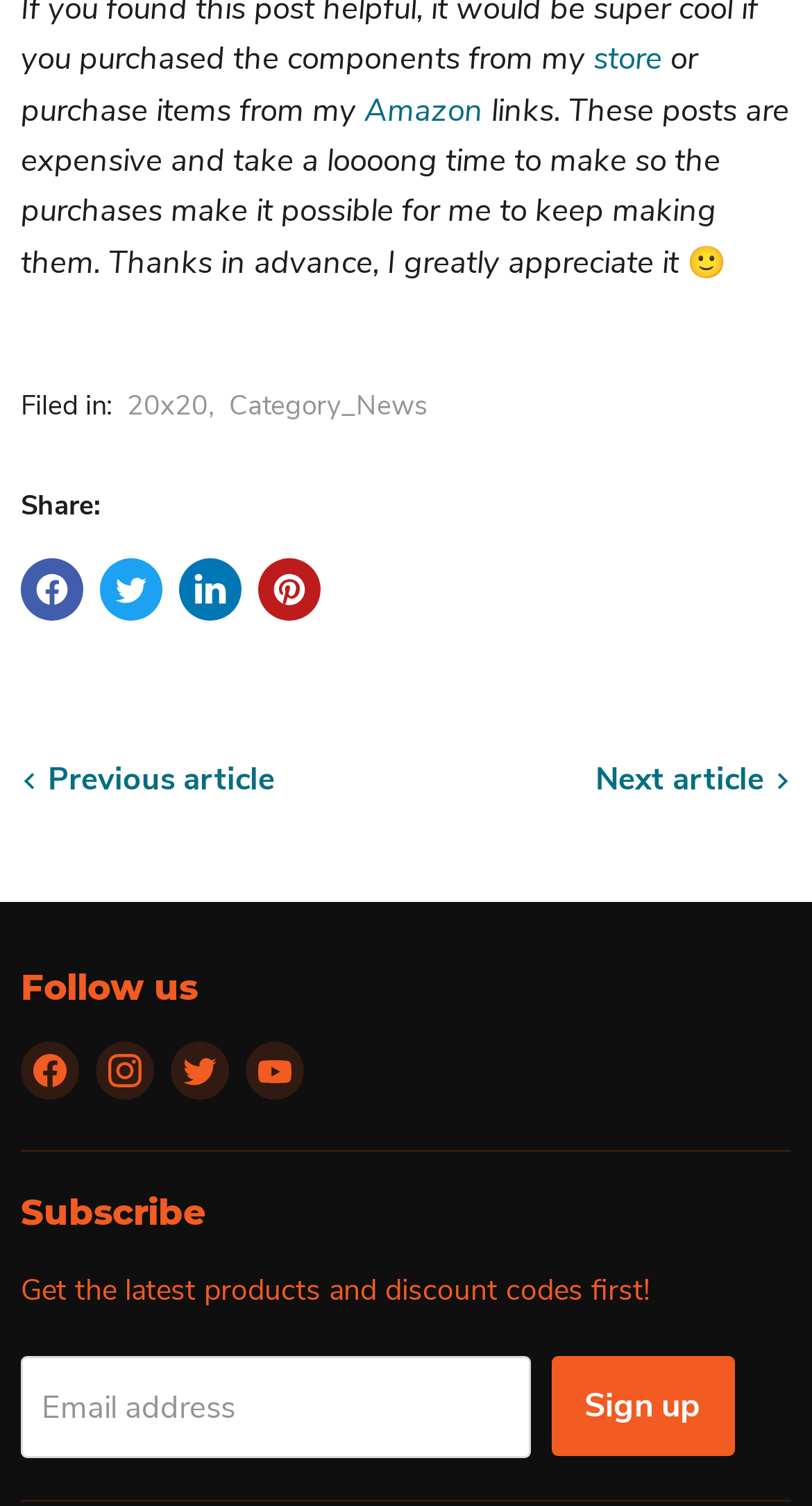Find the bounding box coordinates of the element to click in order to complete the given instruction: "Find us on Facebook."

[0.026, 0.692, 0.097, 0.731]